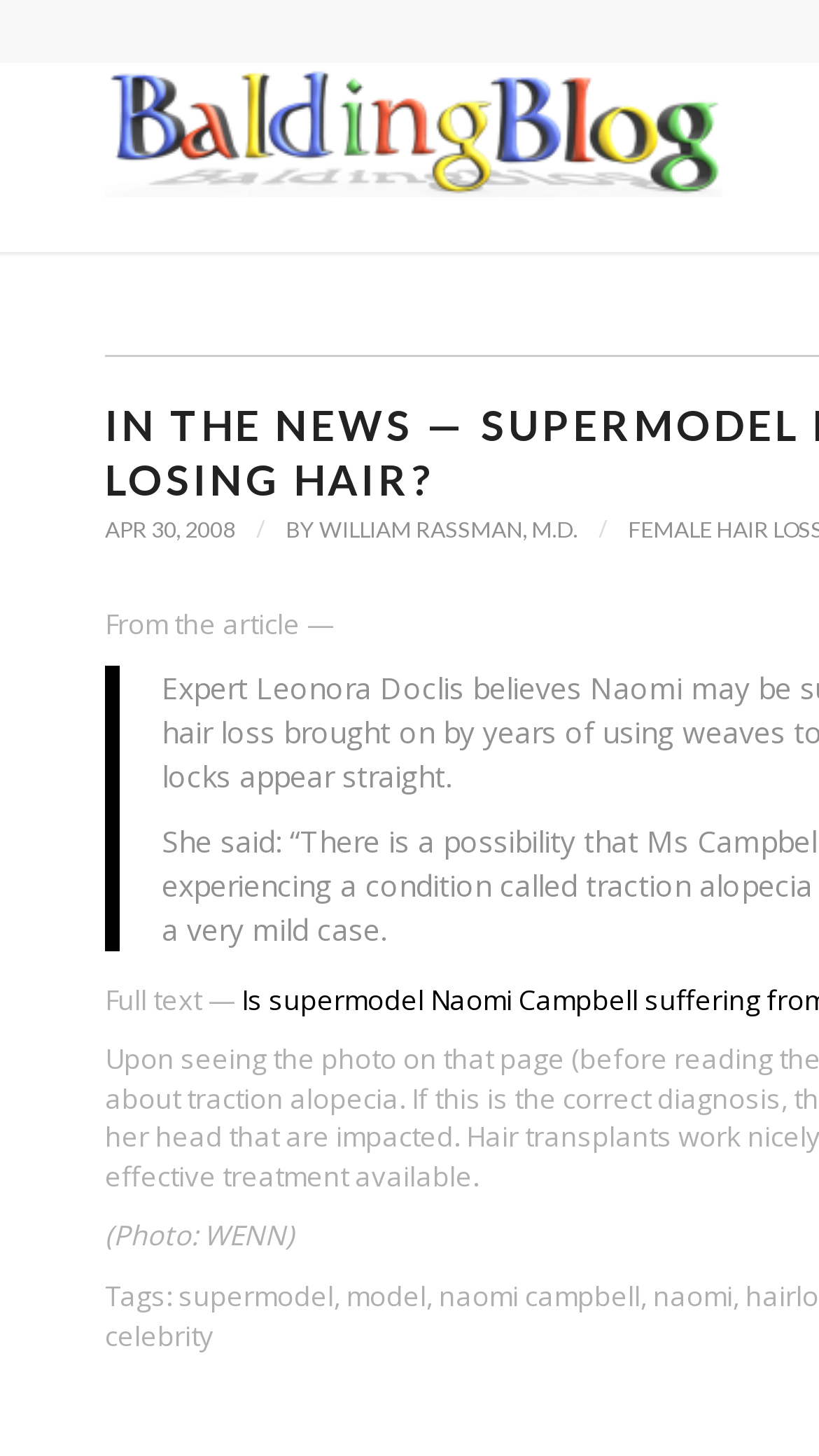Respond to the question below with a single word or phrase: Who is the author of the article?

WILLIAM RASSMAN, M.D.